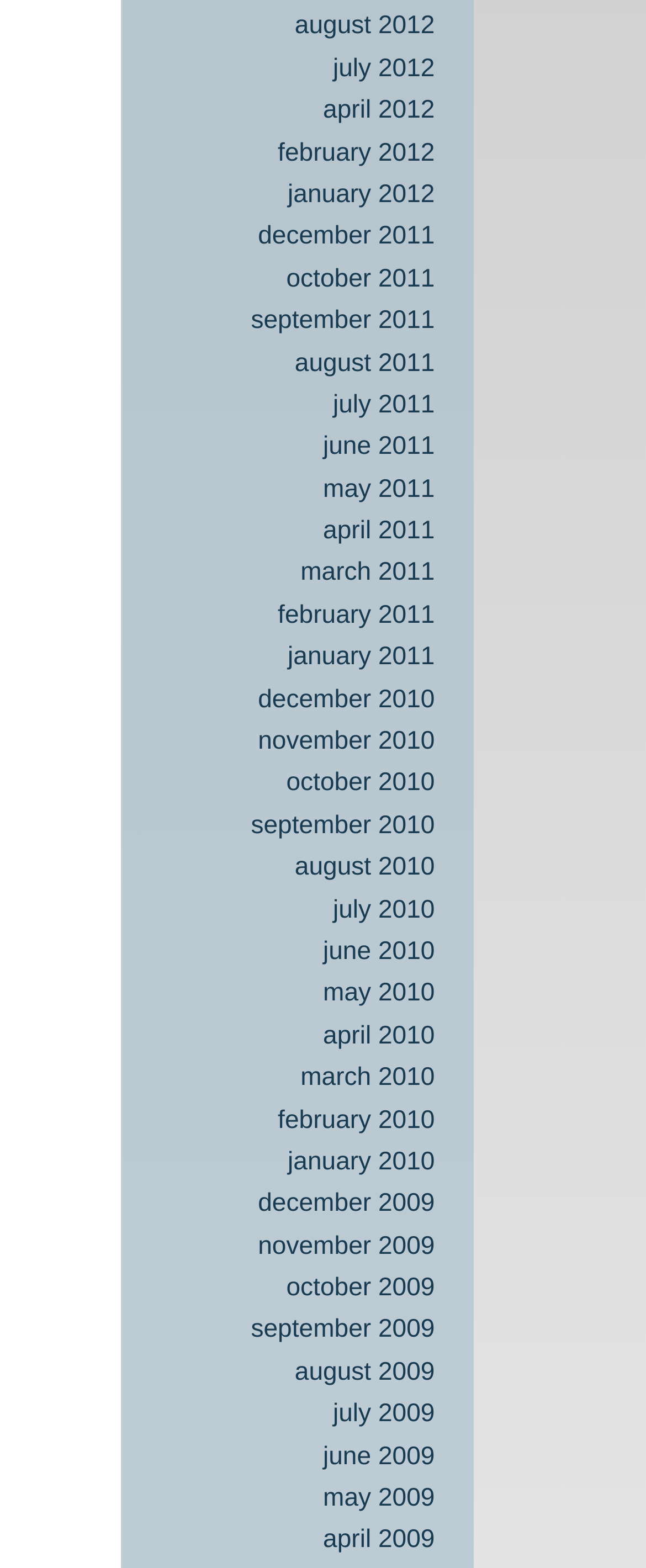Show the bounding box coordinates of the element that should be clicked to complete the task: "view august 2012".

[0.195, 0.006, 0.703, 0.028]